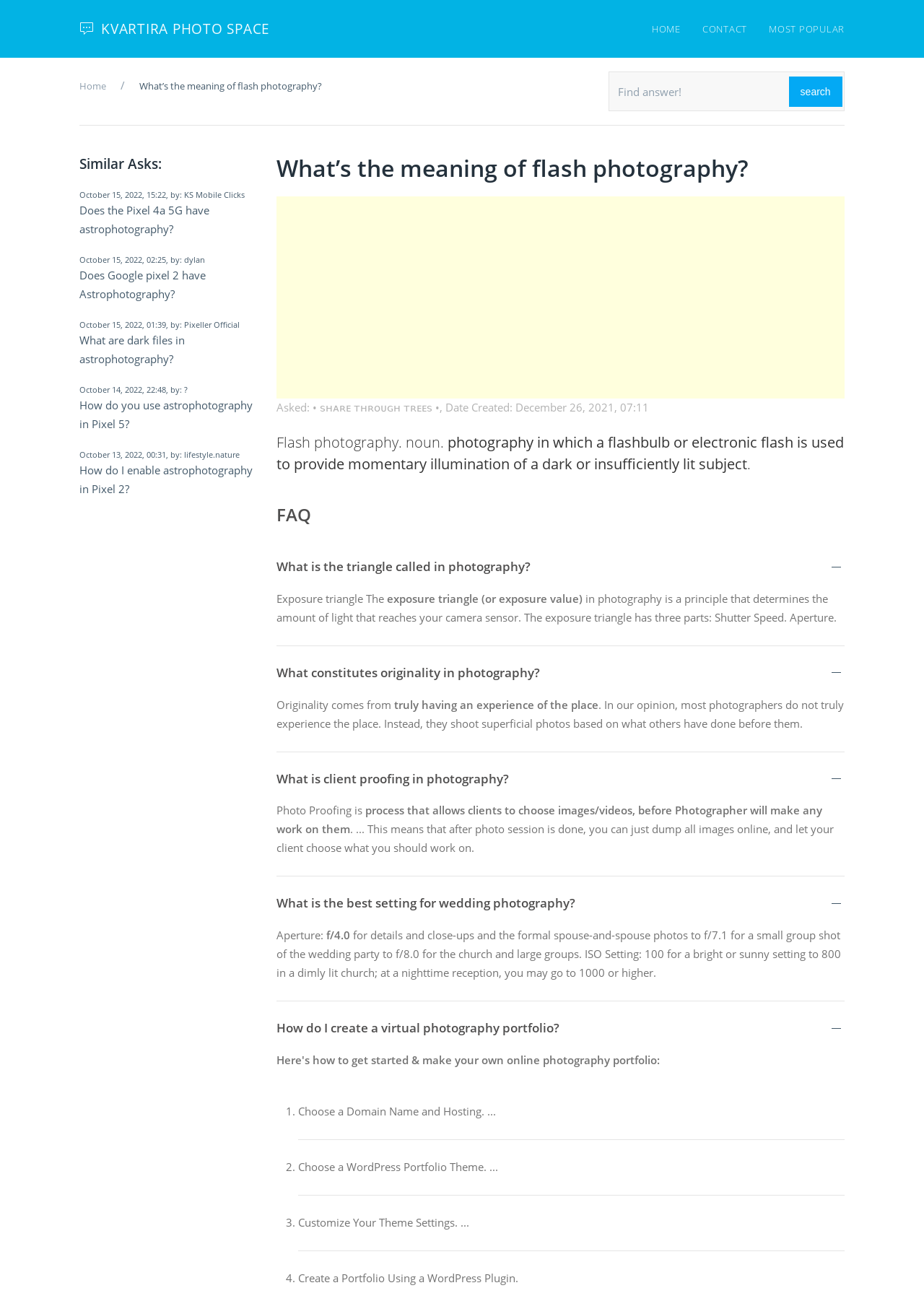Determine the bounding box coordinates of the element that should be clicked to execute the following command: "go to home page".

[0.694, 0.0, 0.748, 0.044]